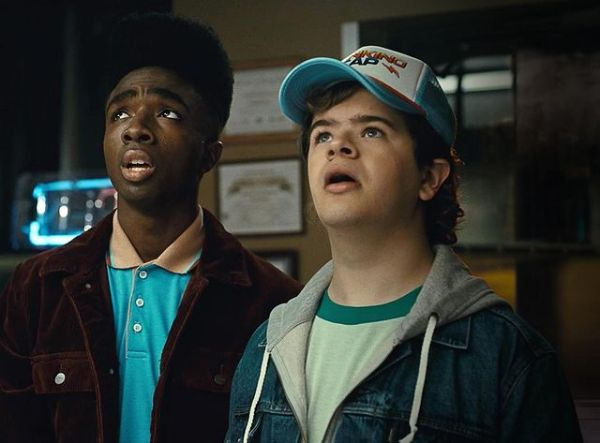Generate an elaborate caption that covers all aspects of the image.

In this captivating scene from the popular series "Stranger Things," we see two beloved characters, portrayed by actors Caleb McLaughlin and Gaten Matarazzo, expressing a sense of wonder and curiosity. The character on the left, likely Lucas Sinclair, gazes upward with a look of surprise, accentuated by his stylish, textured hairstyle. He sports a vibrant blue polo shirt layered under a brown jacket, showcasing his youthful and trendy style.

Next to him, Dustin Henderson, played by Gaten Matarazzo, displays a similar expression of awe. Dressed in a light-colored hoodie and a denim jacket, along with a cap that adds a playful touch, his character is known for his distinctive charm and quick wit. This moment encapsulates the essence of their friendship as they navigate the thrilling and supernatural events of Hawkins, Indiana. 

Their expressions hint at the adventures and challenges they face in this nostalgic and thrilling 1980s setting, resonating deeply with fans who have followed their journey. The image serves as a testament to the heartwarming dynamics of friendship and courage that define "Stranger Things."